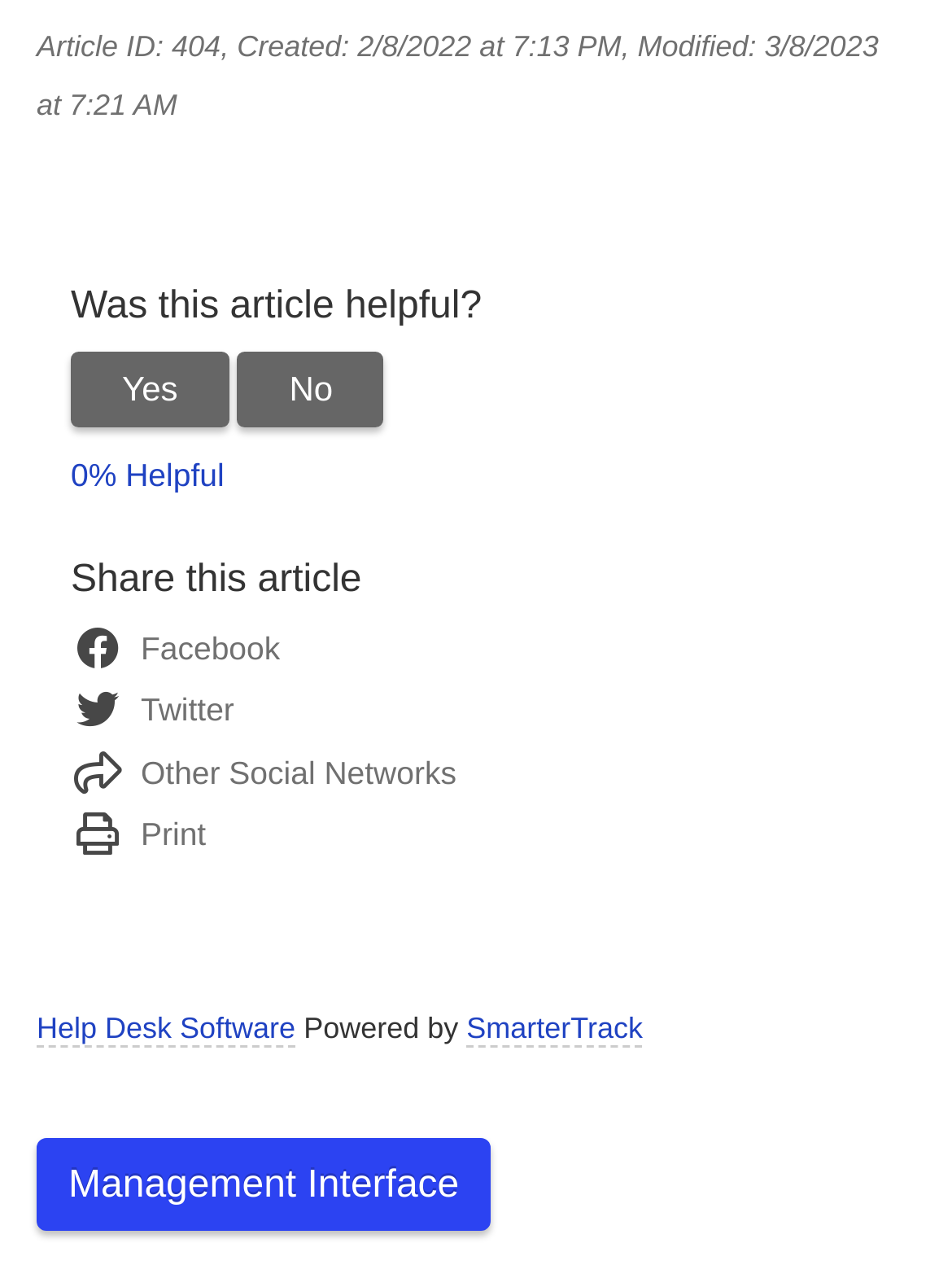Utilize the details in the image to thoroughly answer the following question: How many options are available to rate the article's helpfulness?

There are two links, 'Yes' and 'No', which are used to rate the article's helpfulness.